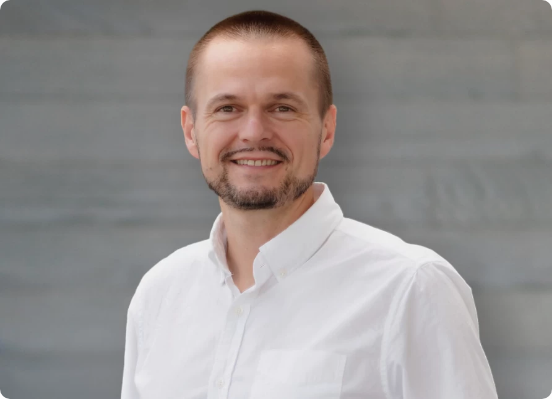What is the background color of the image?
Using the image as a reference, answer the question with a short word or phrase.

Gray